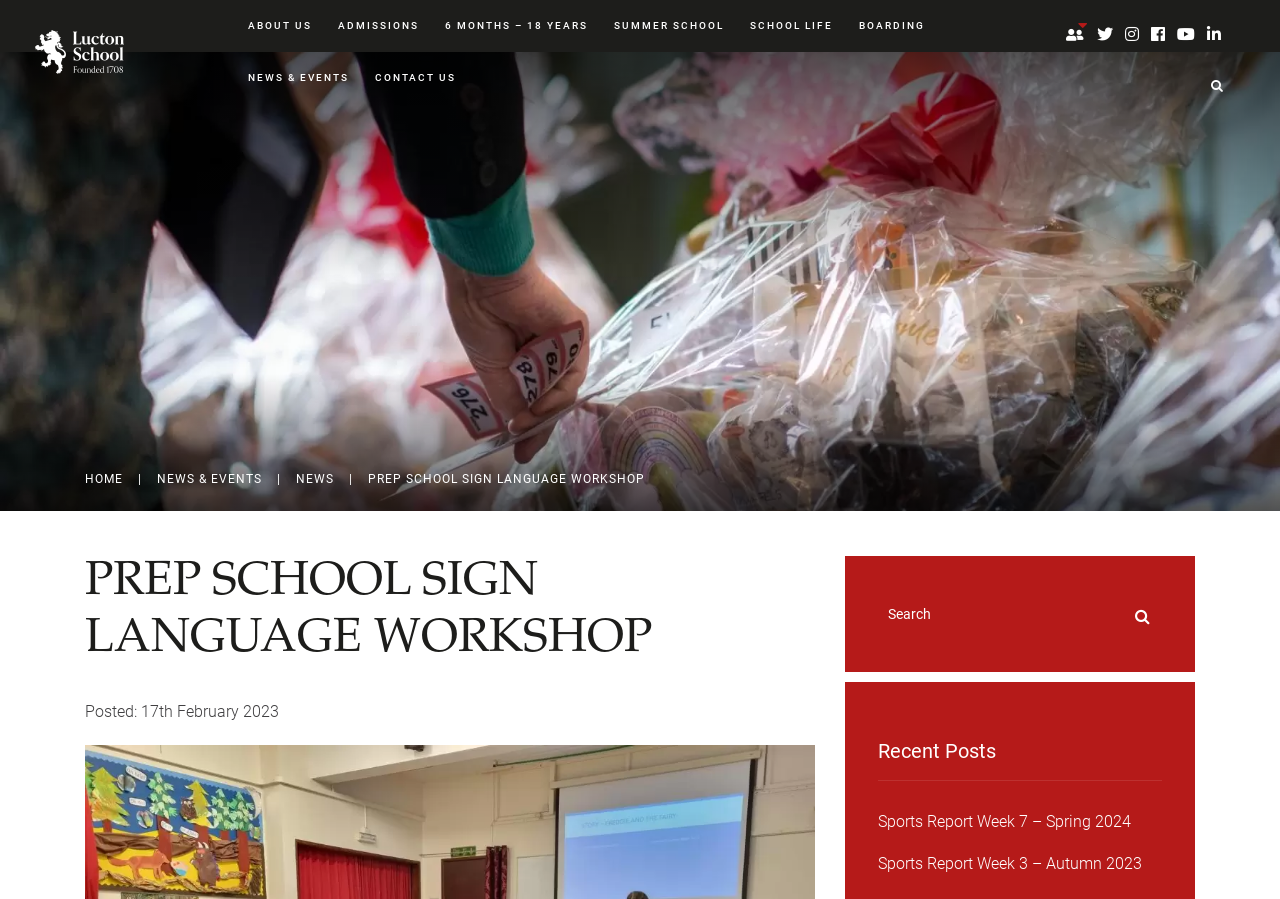Provide the bounding box for the UI element matching this description: "About Us".

None